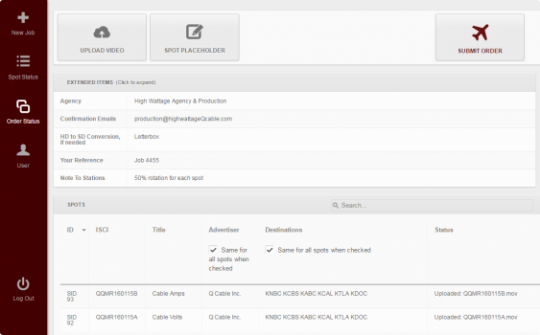Reply to the question with a single word or phrase:
What information is provided in the 'SPOTS' section?

Spot IDs, titles, advertisers, destinations, and upload status